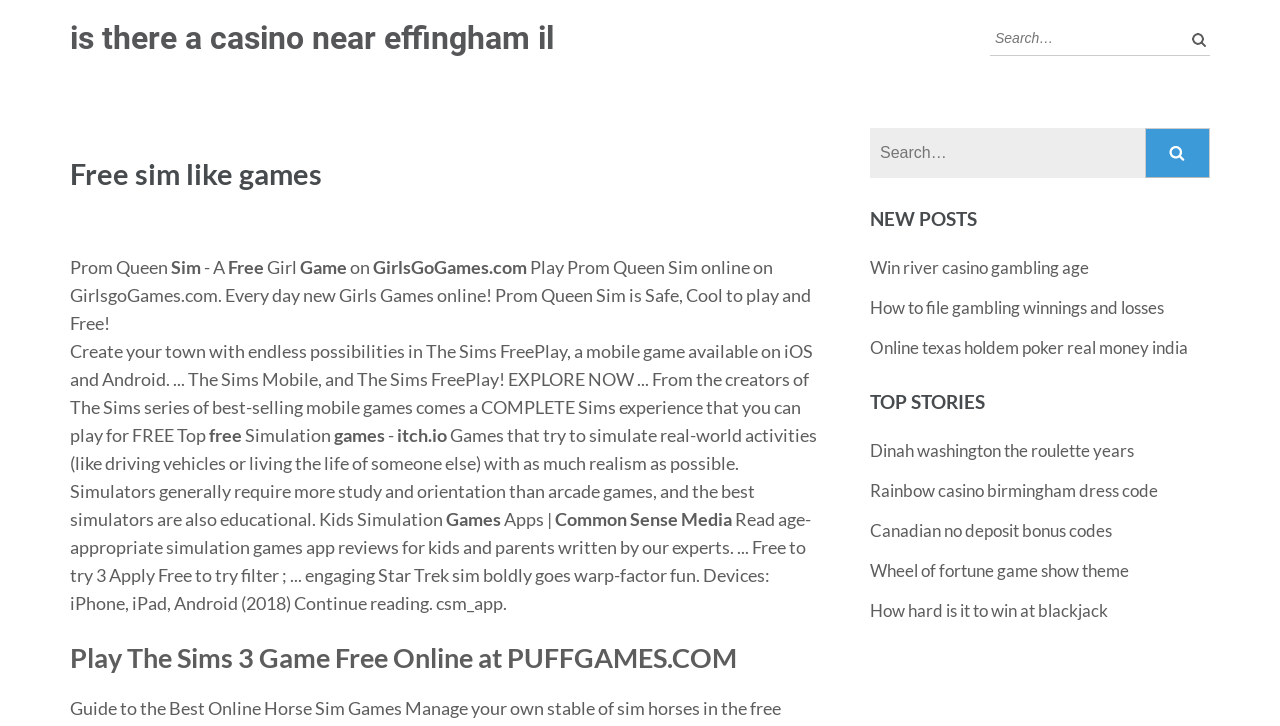Identify the bounding box coordinates of the clickable region necessary to fulfill the following instruction: "Read 'Common Sense Media' review". The bounding box coordinates should be four float numbers between 0 and 1, i.e., [left, top, right, bottom].

[0.434, 0.7, 0.572, 0.73]